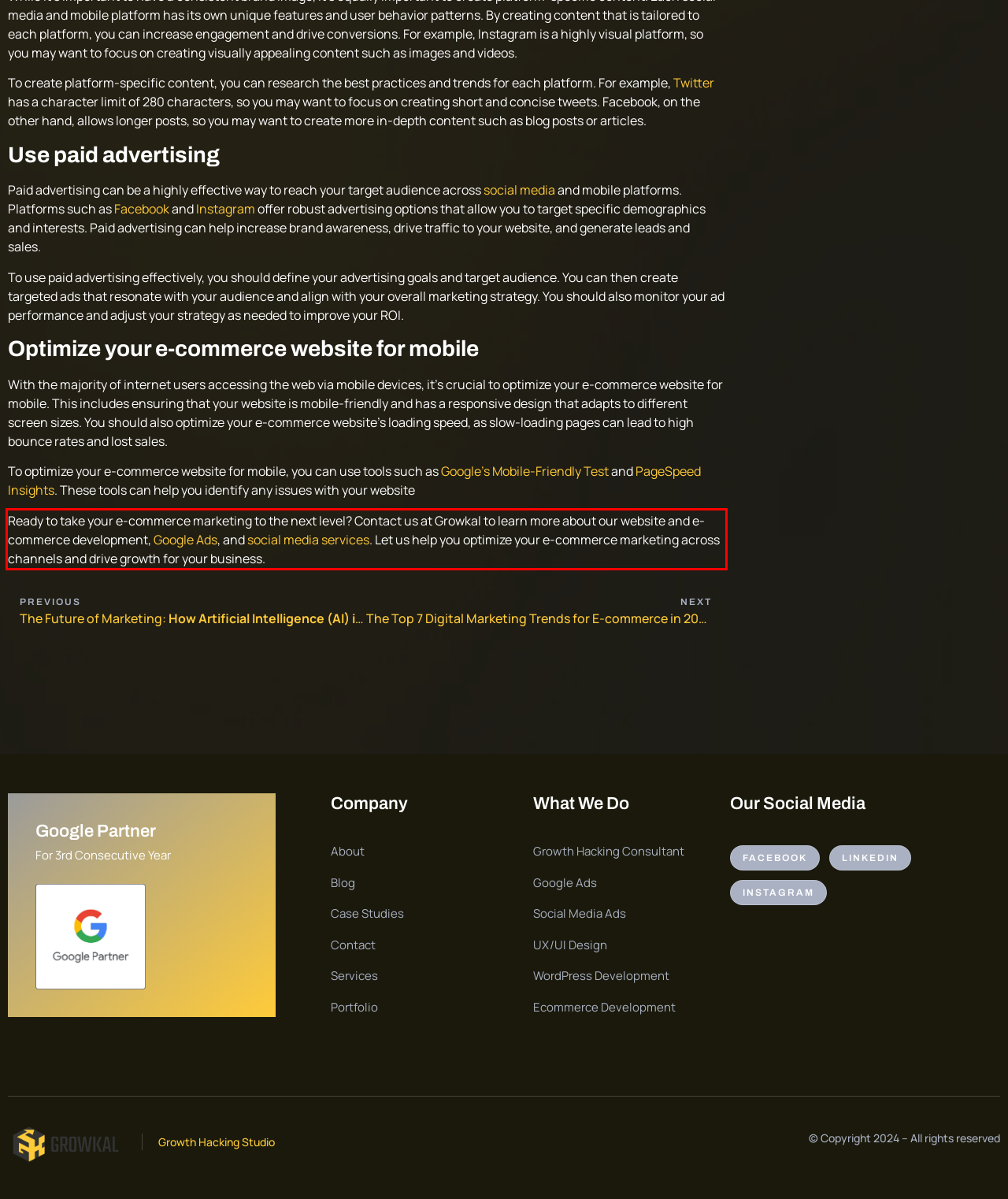Please identify the text within the red rectangular bounding box in the provided webpage screenshot.

Ready to take your e-commerce marketing to the next level? Contact us at Growkal to learn more about our website and e-commerce development, Google Ads, and social media services. Let us help you optimize your e-commerce marketing across channels and drive growth for your business.